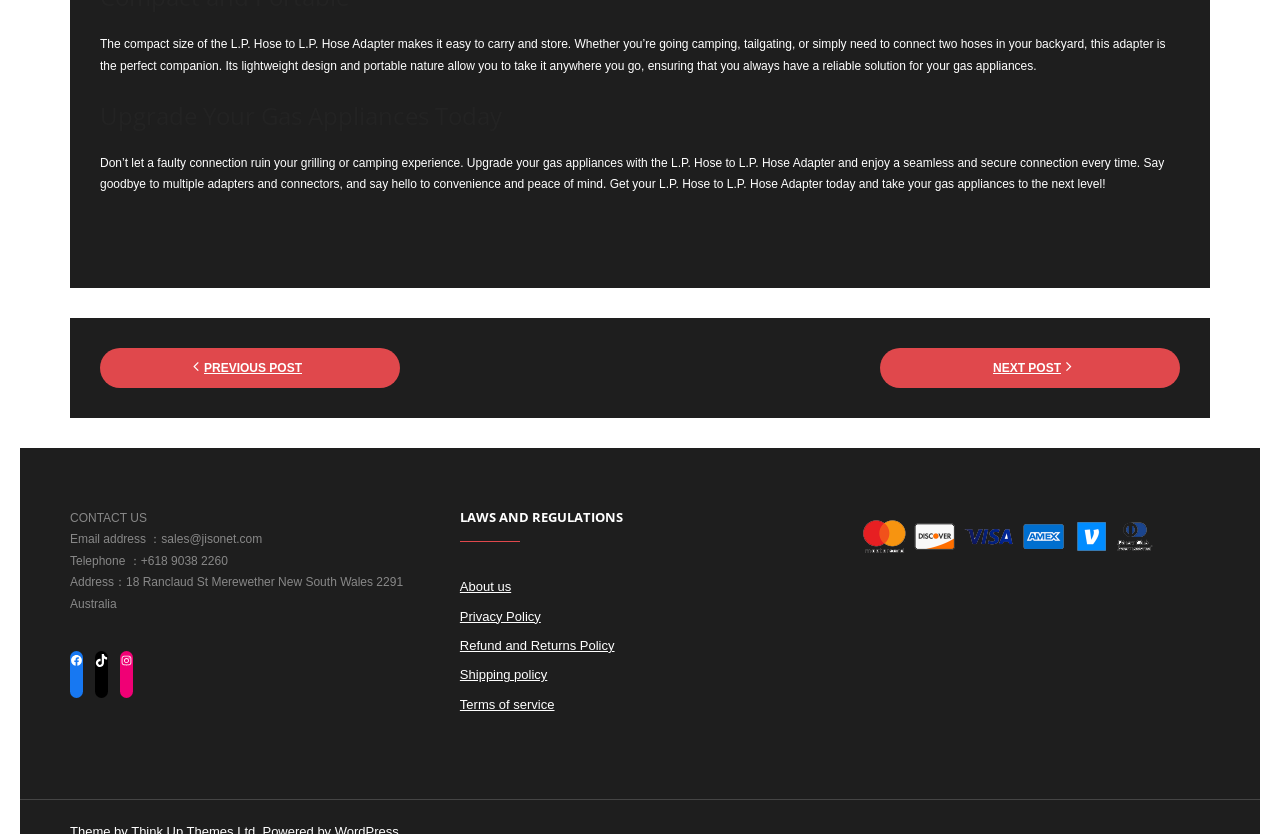Show the bounding box coordinates for the HTML element as described: "Terms of service".

[0.359, 0.829, 0.433, 0.86]